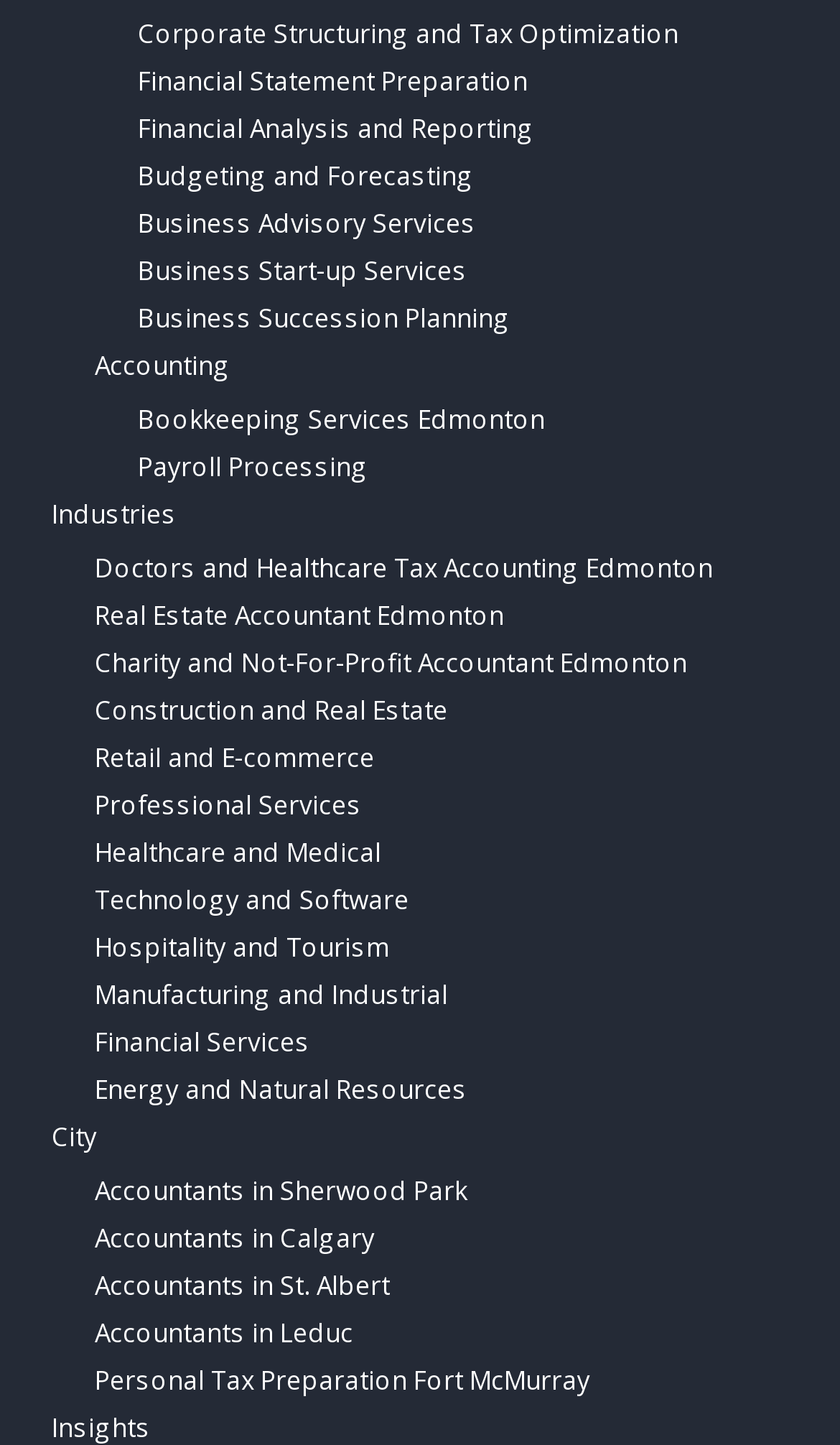Pinpoint the bounding box coordinates of the element you need to click to execute the following instruction: "View Corporate Structuring and Tax Optimization services". The bounding box should be represented by four float numbers between 0 and 1, in the format [left, top, right, bottom].

[0.164, 0.01, 0.808, 0.034]